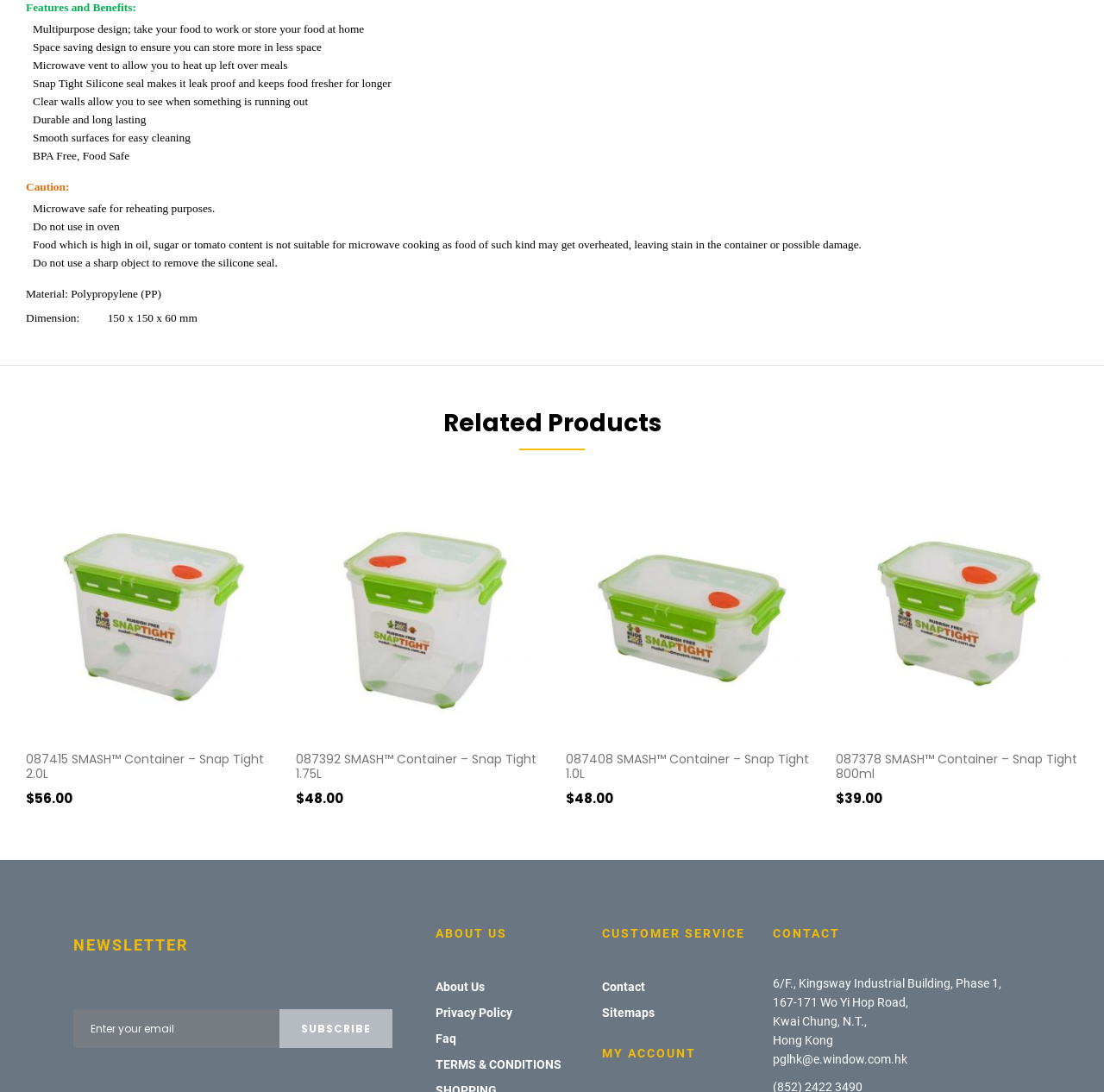Pinpoint the bounding box coordinates of the clickable area needed to execute the instruction: "Search for something". The coordinates should be specified as four float numbers between 0 and 1, i.e., [left, top, right, bottom].

None